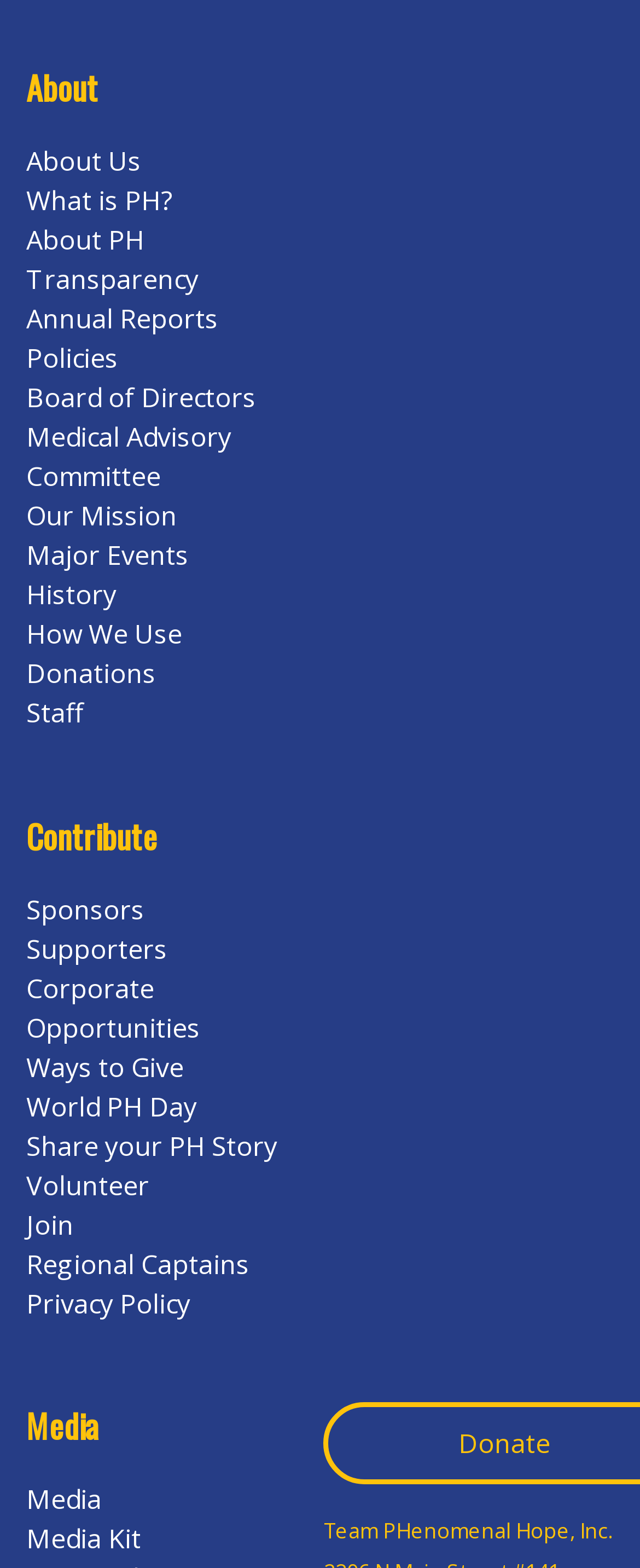What is the organization's name?
From the image, respond using a single word or phrase.

Team PHenomenal Hope, Inc.